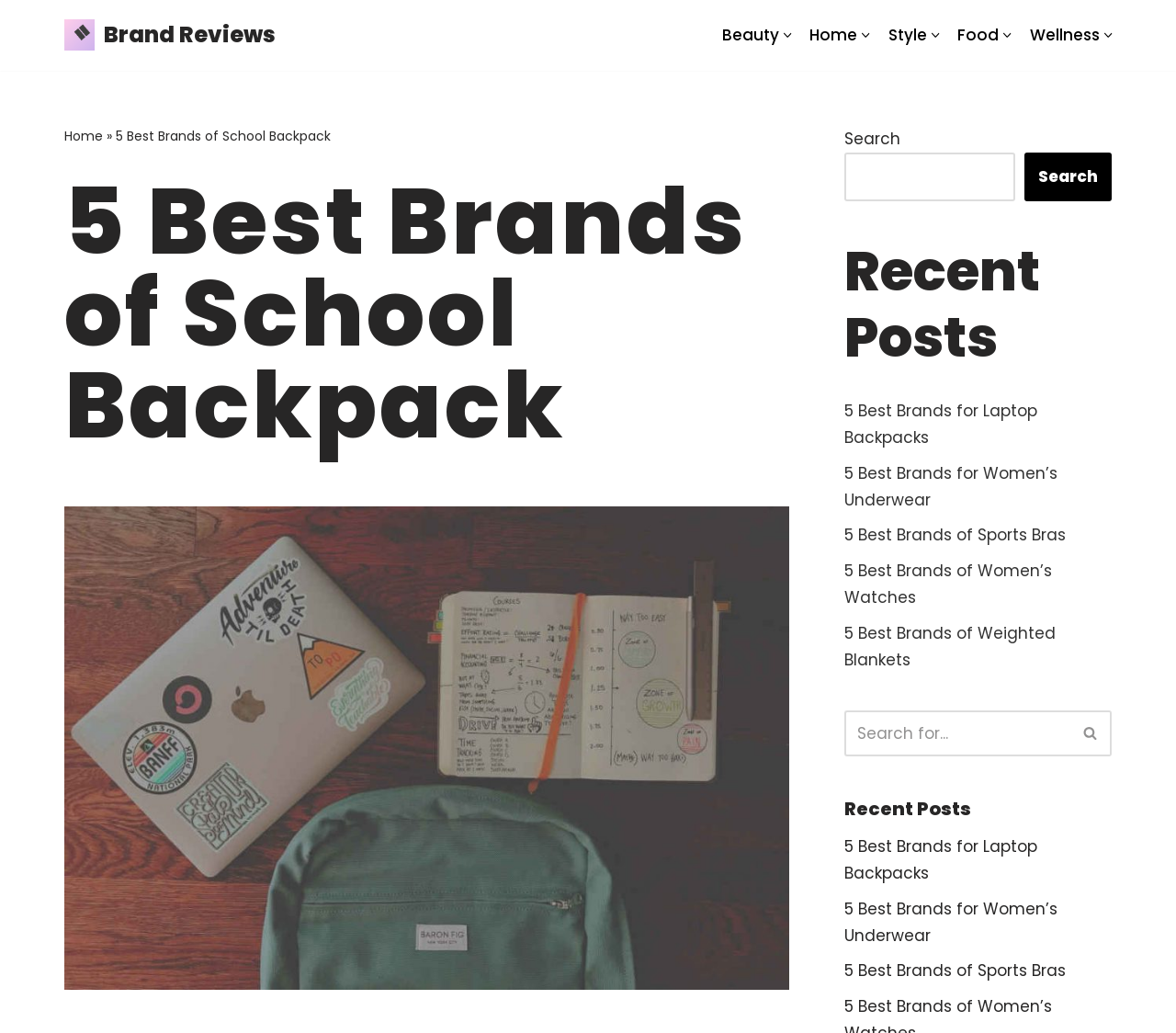How many navigation links are in the primary menu?
Utilize the image to construct a detailed and well-explained answer.

I counted the number of links under the 'Primary Menu' navigation element, which are 'Beauty', 'Home', 'Style', 'Food', and 'Wellness', totaling 5 links.